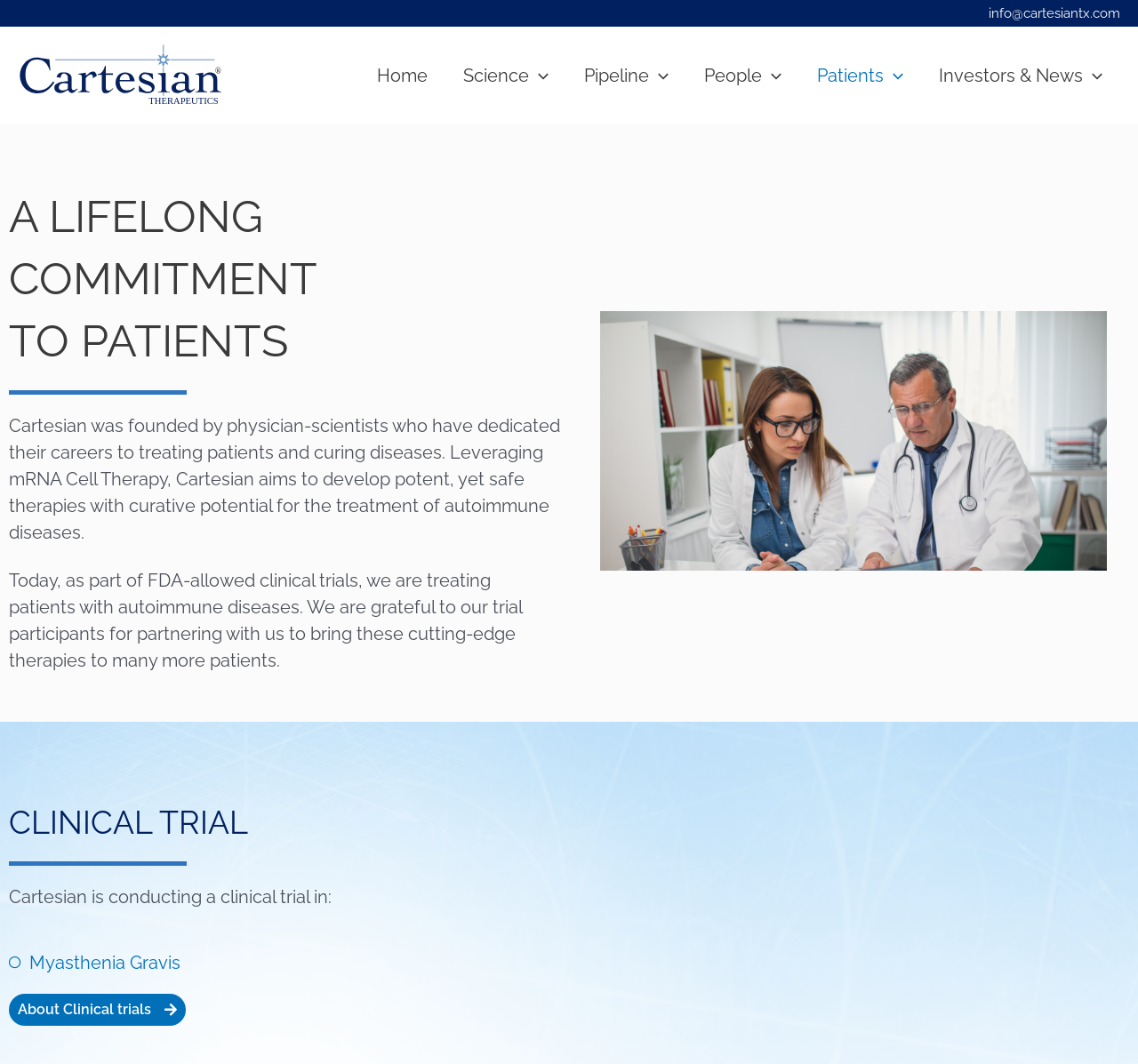Can you provide the bounding box coordinates for the element that should be clicked to implement the instruction: "Go to Home page"?

[0.316, 0.037, 0.391, 0.104]